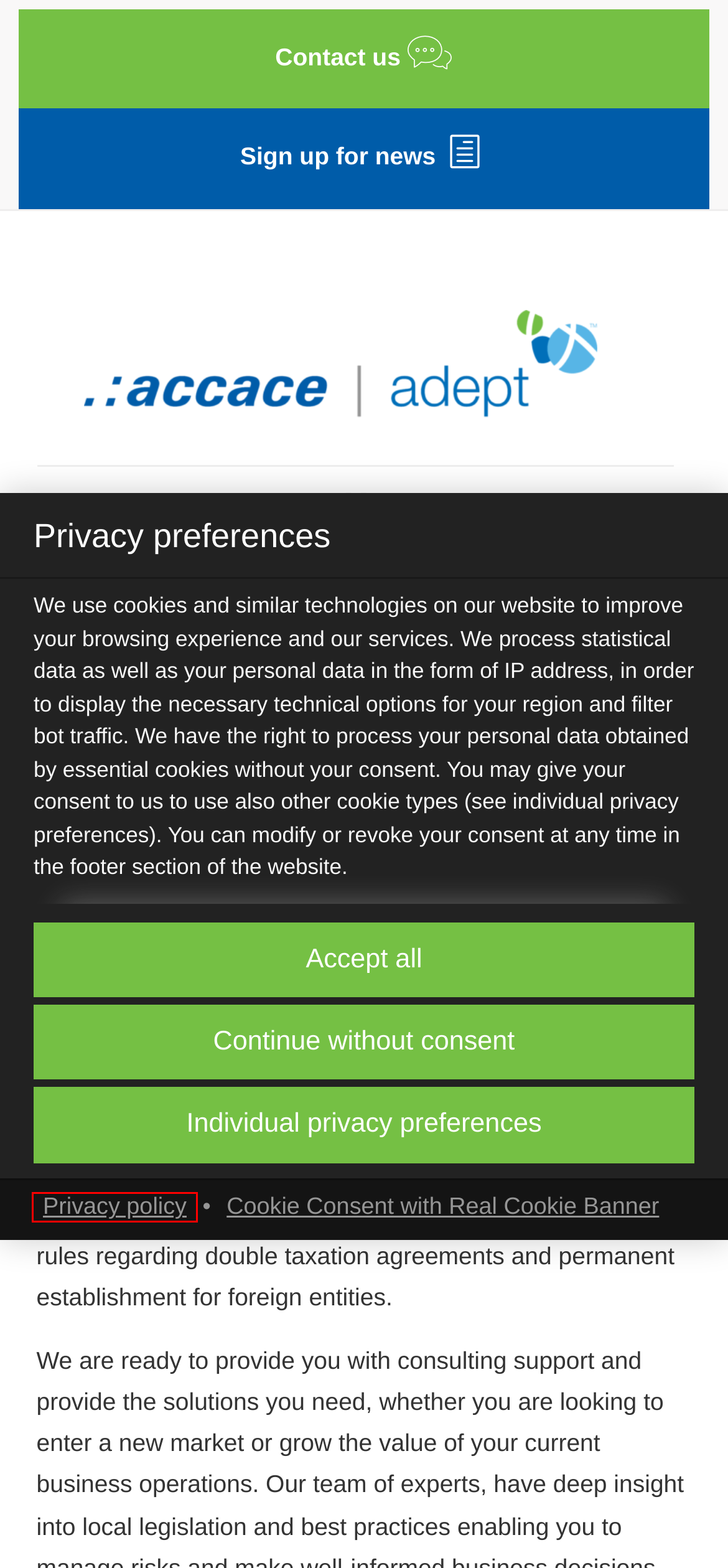Look at the screenshot of a webpage that includes a red bounding box around a UI element. Select the most appropriate webpage description that matches the page seen after clicking the highlighted element. Here are the candidates:
A. Go-to-market and corporate services - Accace Adept UK
B. Accounting online portal - Accace Adept UK
C. Locations - Accace Adept UK
D. Newsletter subscription - Accace Adept UK
E. Contact us - Accace Adept UK
F. Accounting and reporting services - Accace Adept UK
G. Homepage - Accace Adept UK
H. Privacy policy, cookies policy and UK GDPR - Accace Adept UK

H